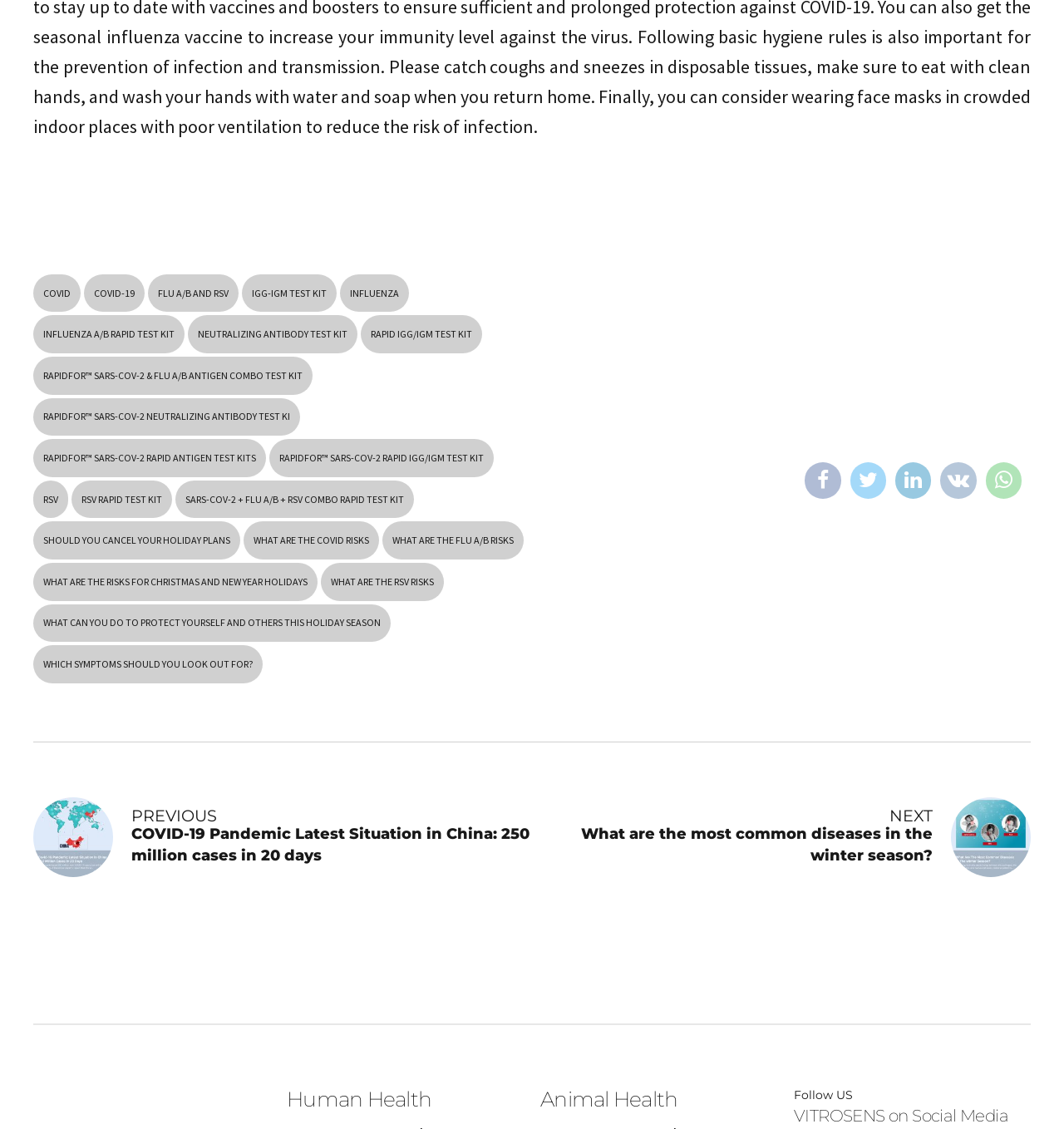Find the bounding box coordinates for the HTML element specified by: "Neutralizing Antibody Test Kit".

[0.177, 0.279, 0.336, 0.313]